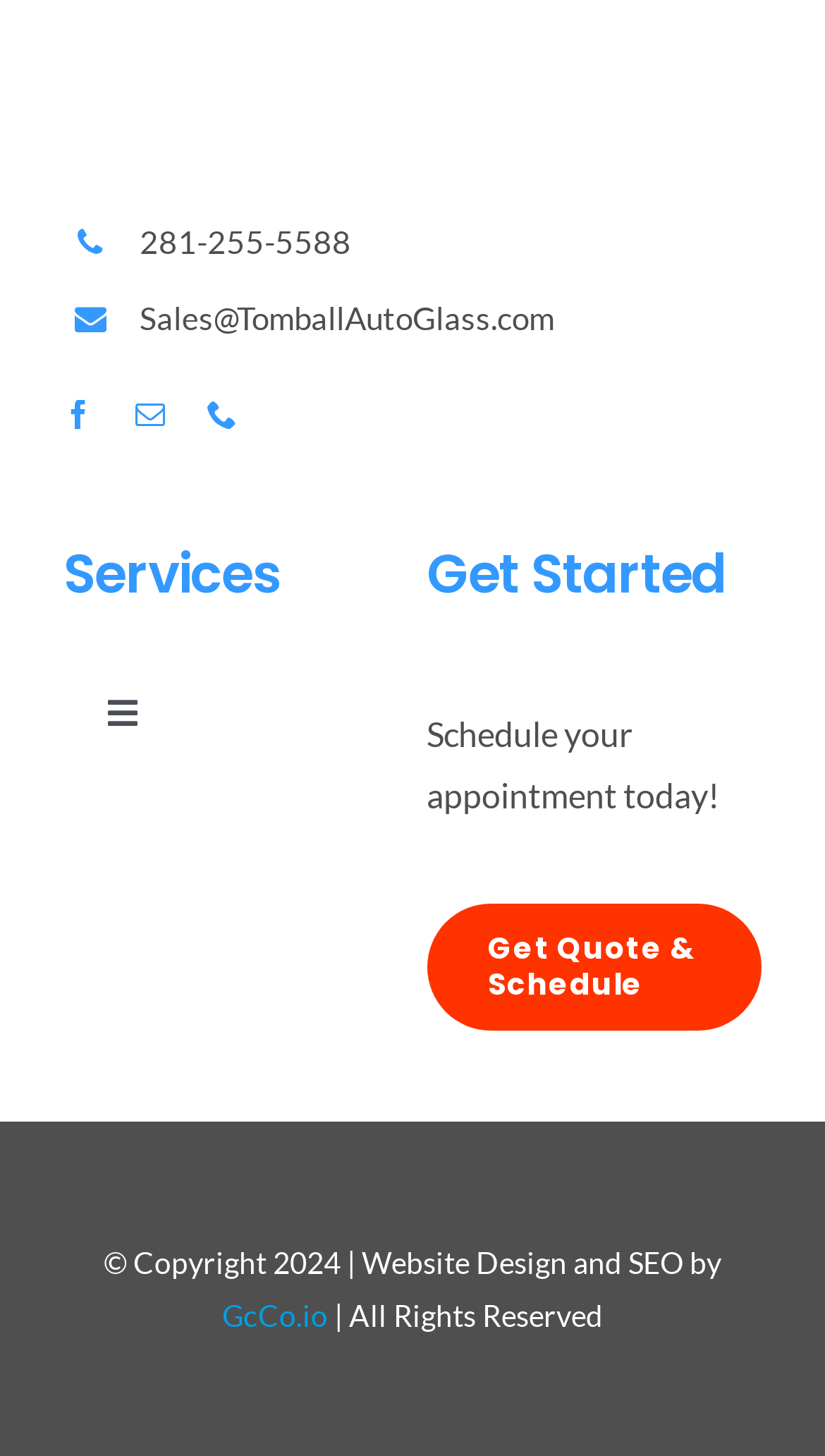Please determine the bounding box coordinates for the element that should be clicked to follow these instructions: "Click the Facebook link".

[0.077, 0.275, 0.113, 0.295]